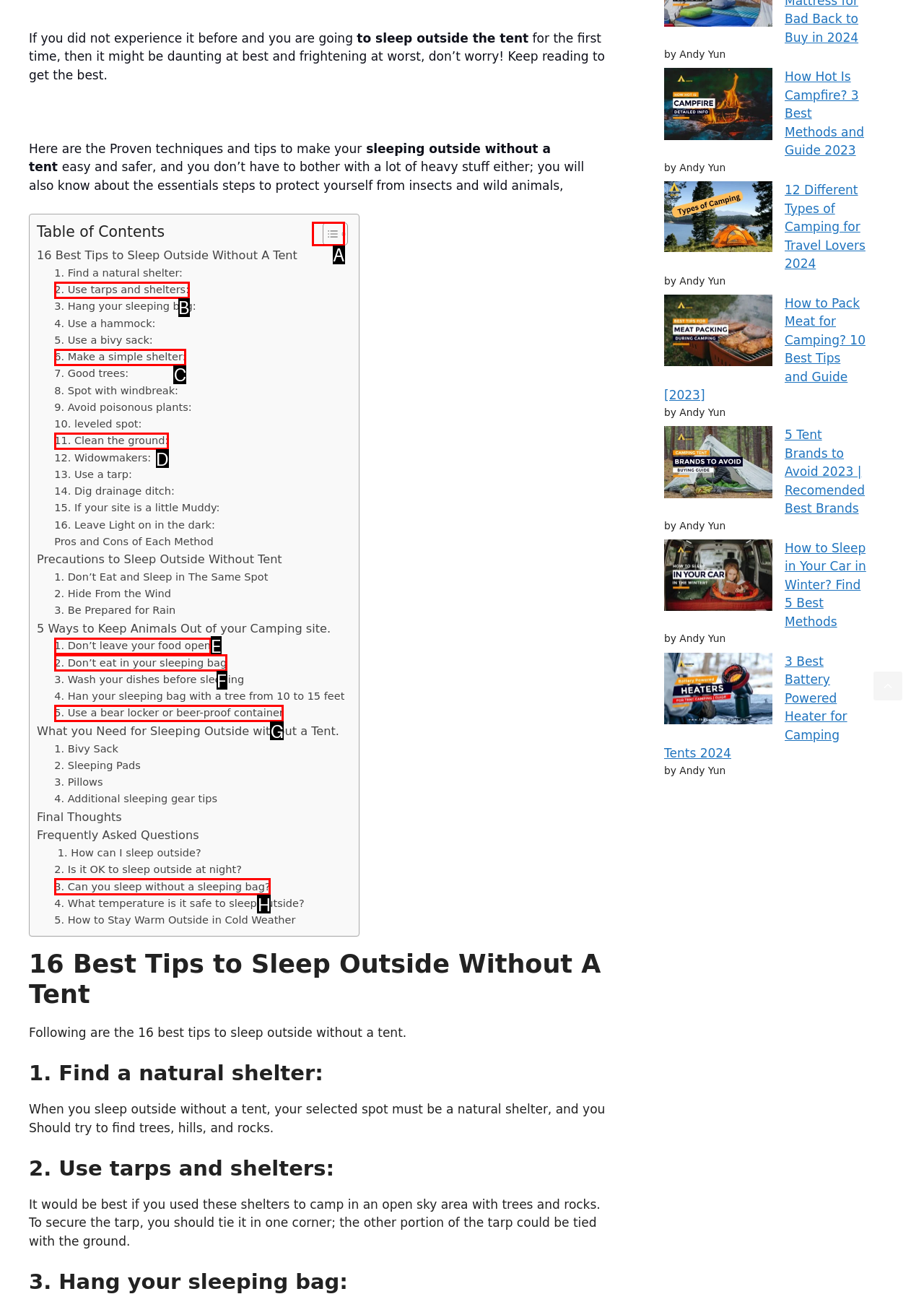Please indicate which option's letter corresponds to the task: Toggle Table of Content by examining the highlighted elements in the screenshot.

A